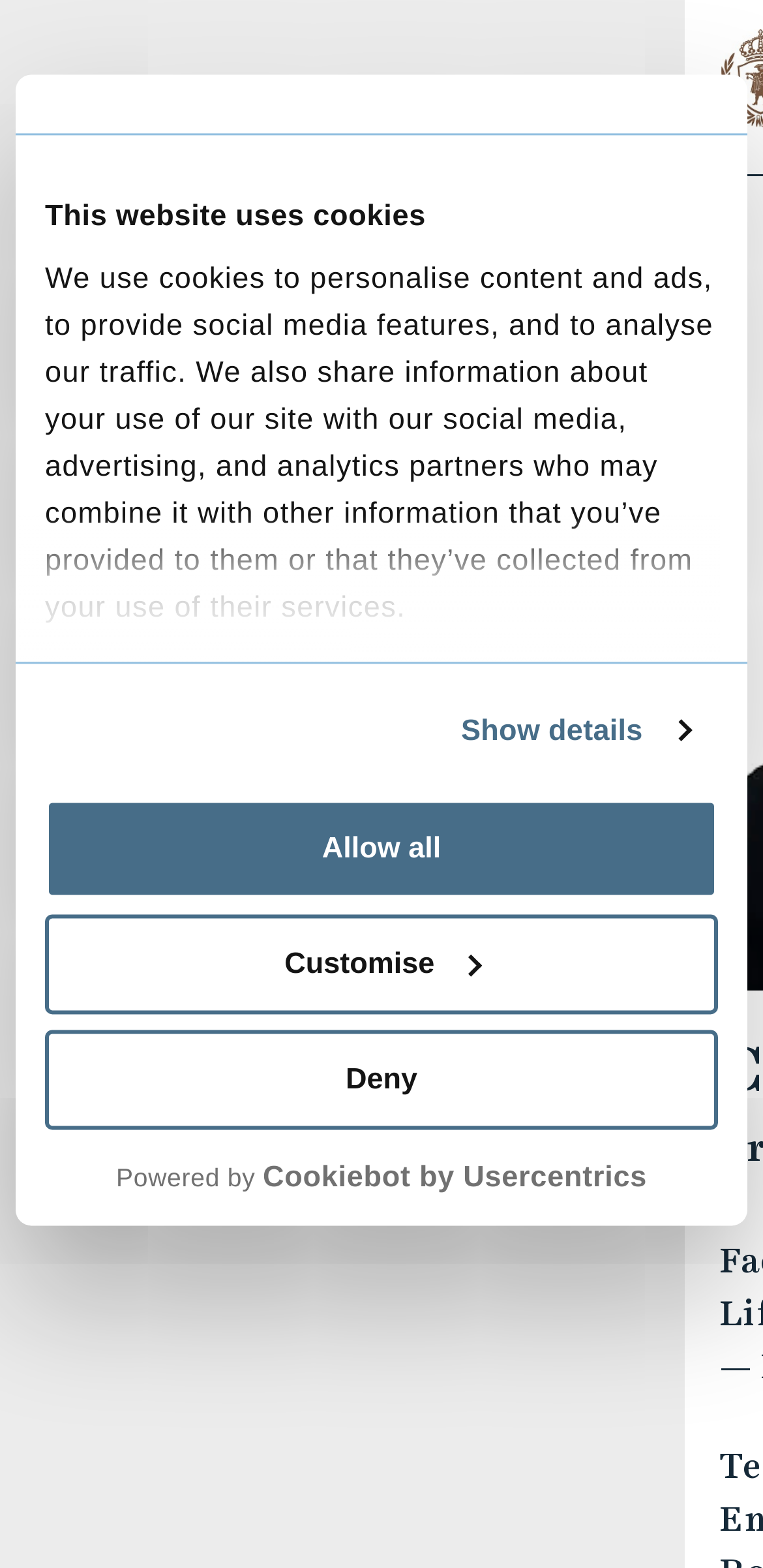Calculate the bounding box coordinates for the UI element based on the following description: "Customise". Ensure the coordinates are four float numbers between 0 and 1, i.e., [left, top, right, bottom].

[0.059, 0.583, 0.941, 0.647]